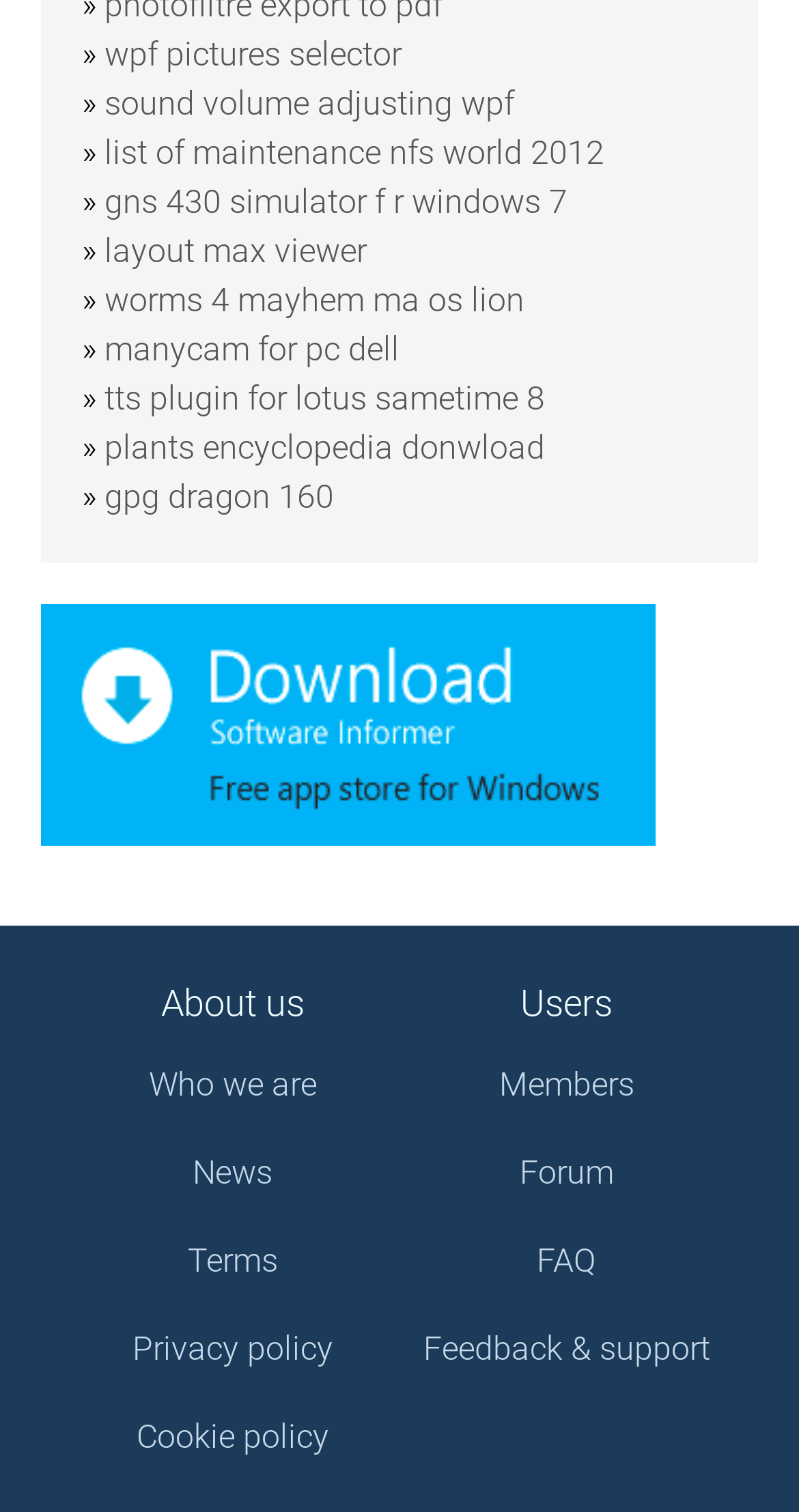Using the provided description manycam for pc dell, find the bounding box coordinates for the UI element. Provide the coordinates in (top-left x, top-left y, bottom-right x, bottom-right y) format, ensuring all values are between 0 and 1.

[0.131, 0.219, 0.5, 0.244]